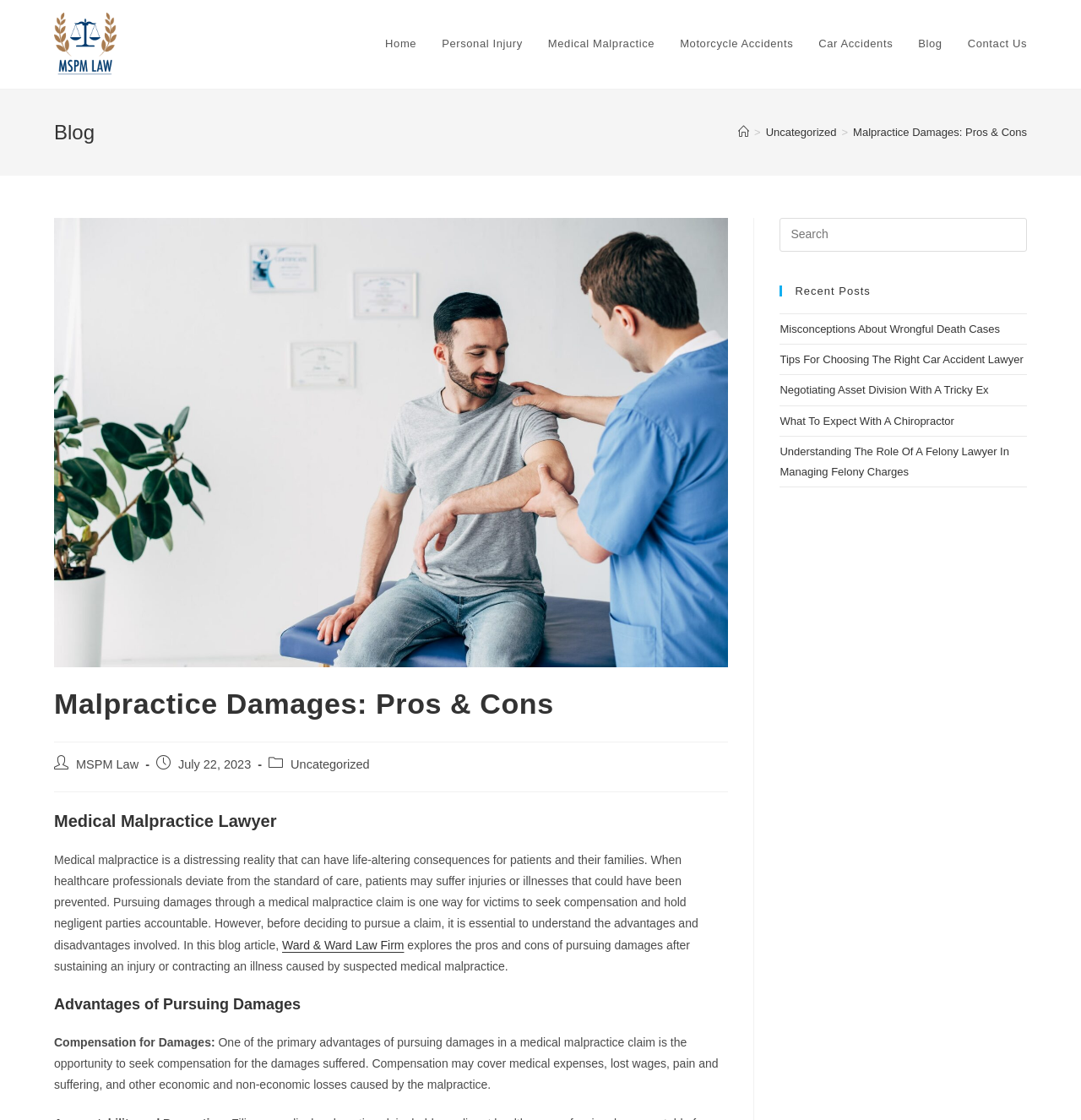What is the date of the current post?
Utilize the image to construct a detailed and well-explained answer.

The date of the current post can be found below the post title, where it says 'Post published: July 22, 2023'.